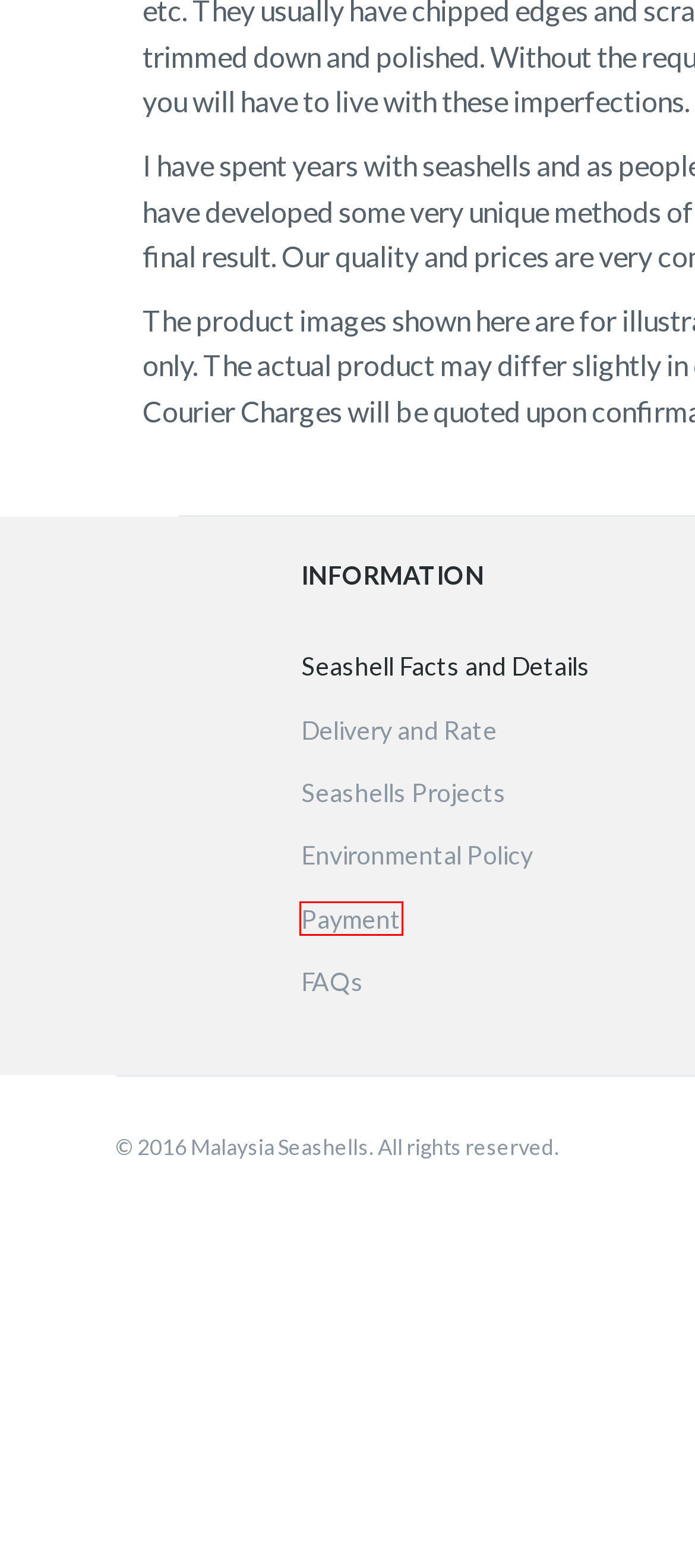Inspect the provided webpage screenshot, concentrating on the element within the red bounding box. Select the description that best represents the new webpage after you click the highlighted element. Here are the candidates:
A. Payment - MalaysiaSeaShell
B. Delivery and Rate - MalaysiaSeaShell
C. FAQs - MalaysiaSeaShell
D. Environmental Policy - MalaysiaSeaShell
E. About Us - MalaysiaSeaShell
F. Privacy Policy - MalaysiaSeaShell
G. Home - MalaysiaSeaShell
H. Seashells Projects - MalaysiaSeaShell

A